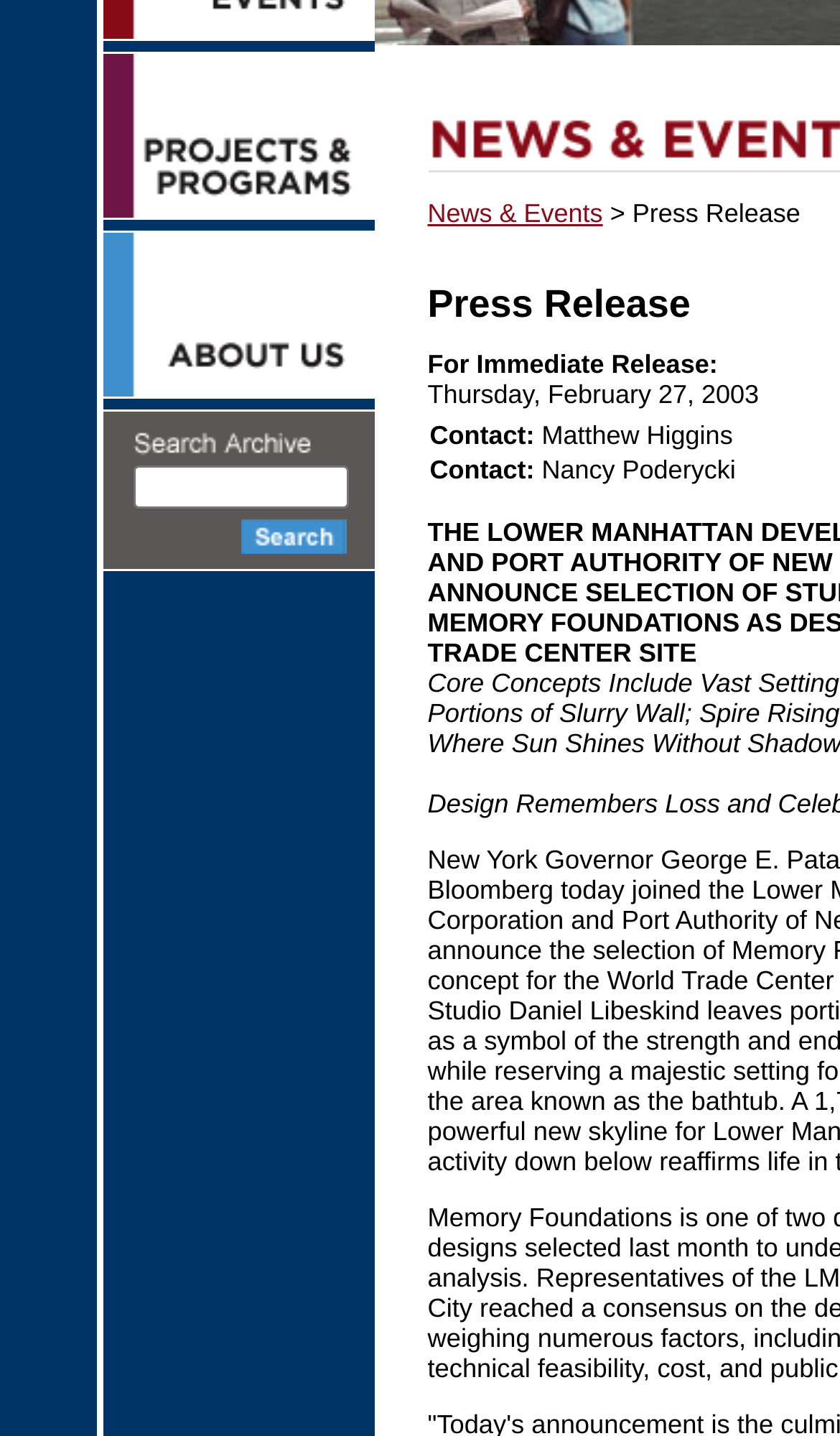Using the provided description alt="About Us", find the bounding box coordinates for the UI element. Provide the coordinates in (top-left x, top-left y, bottom-right x, bottom-right y) format, ensuring all values are between 0 and 1.

[0.122, 0.257, 0.445, 0.282]